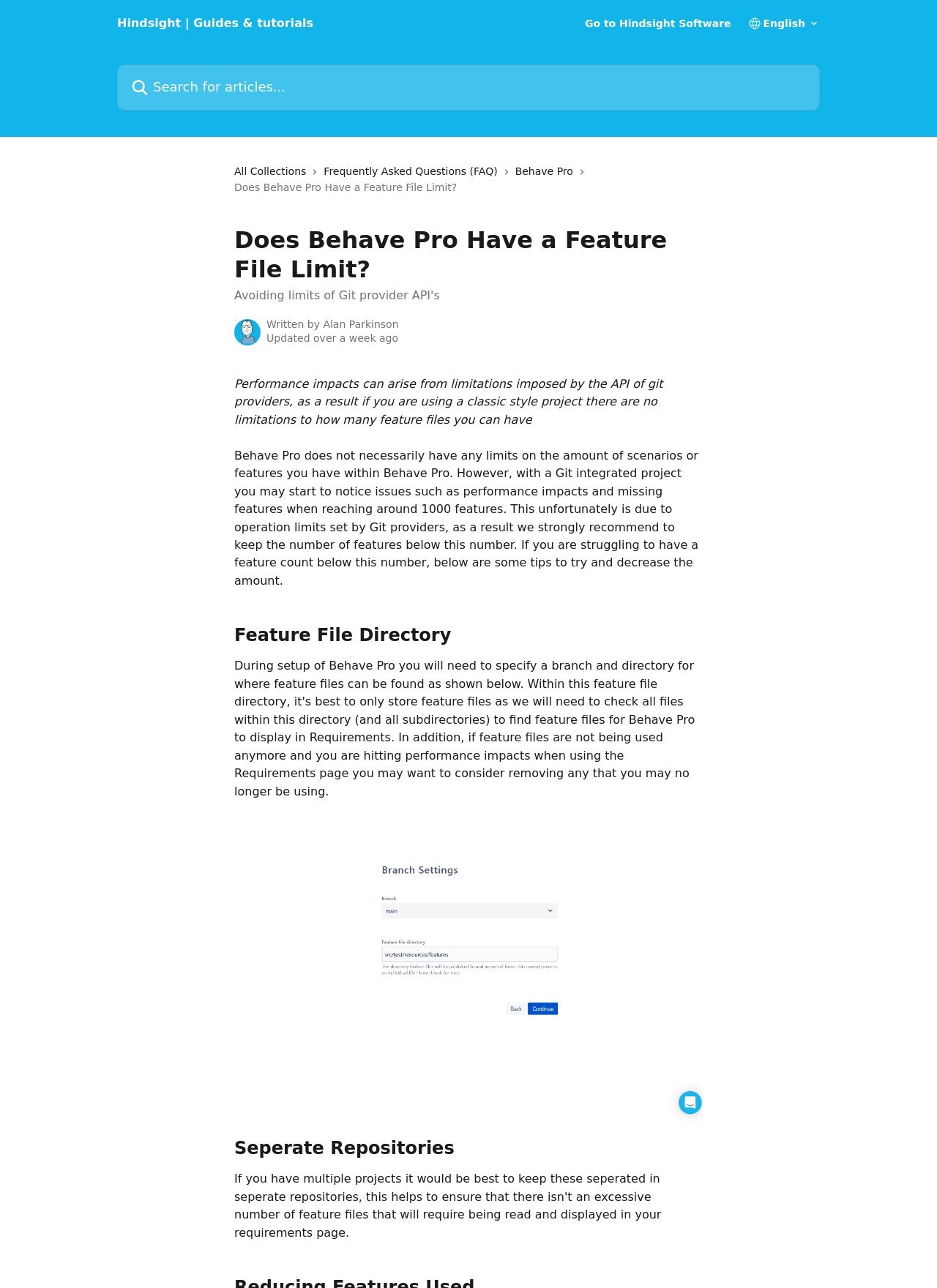What is the purpose of separate repositories?
Look at the image and construct a detailed response to the question.

Separate repositories are suggested as a tip to try and decrease the amount of features, which can help avoid performance impacts and missing features due to operation limits set by Git providers.